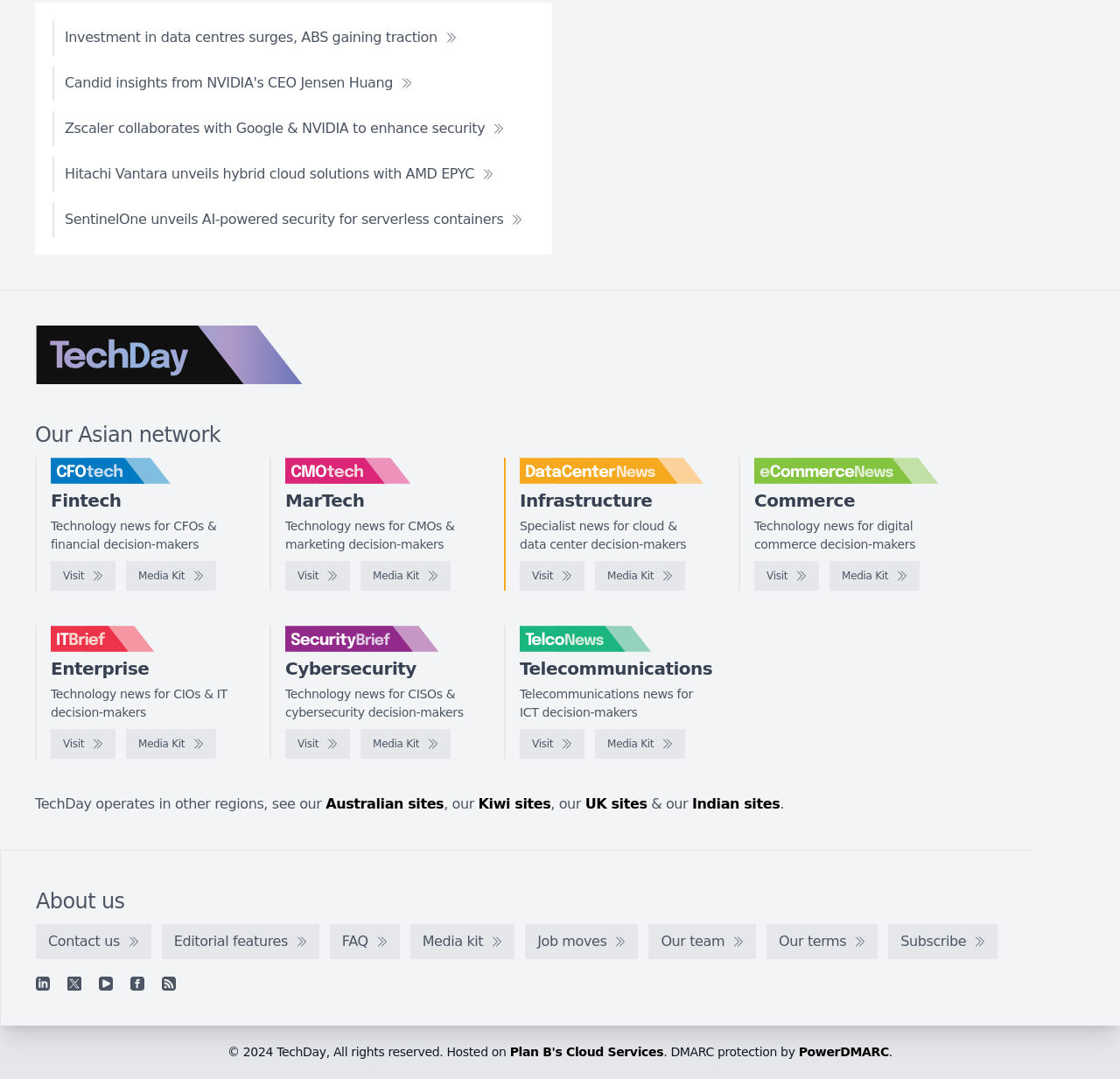Can you find the bounding box coordinates for the element that needs to be clicked to execute this instruction: "Visit TechDay"? The coordinates should be given as four float numbers between 0 and 1, i.e., [left, top, right, bottom].

[0.031, 0.302, 0.271, 0.356]